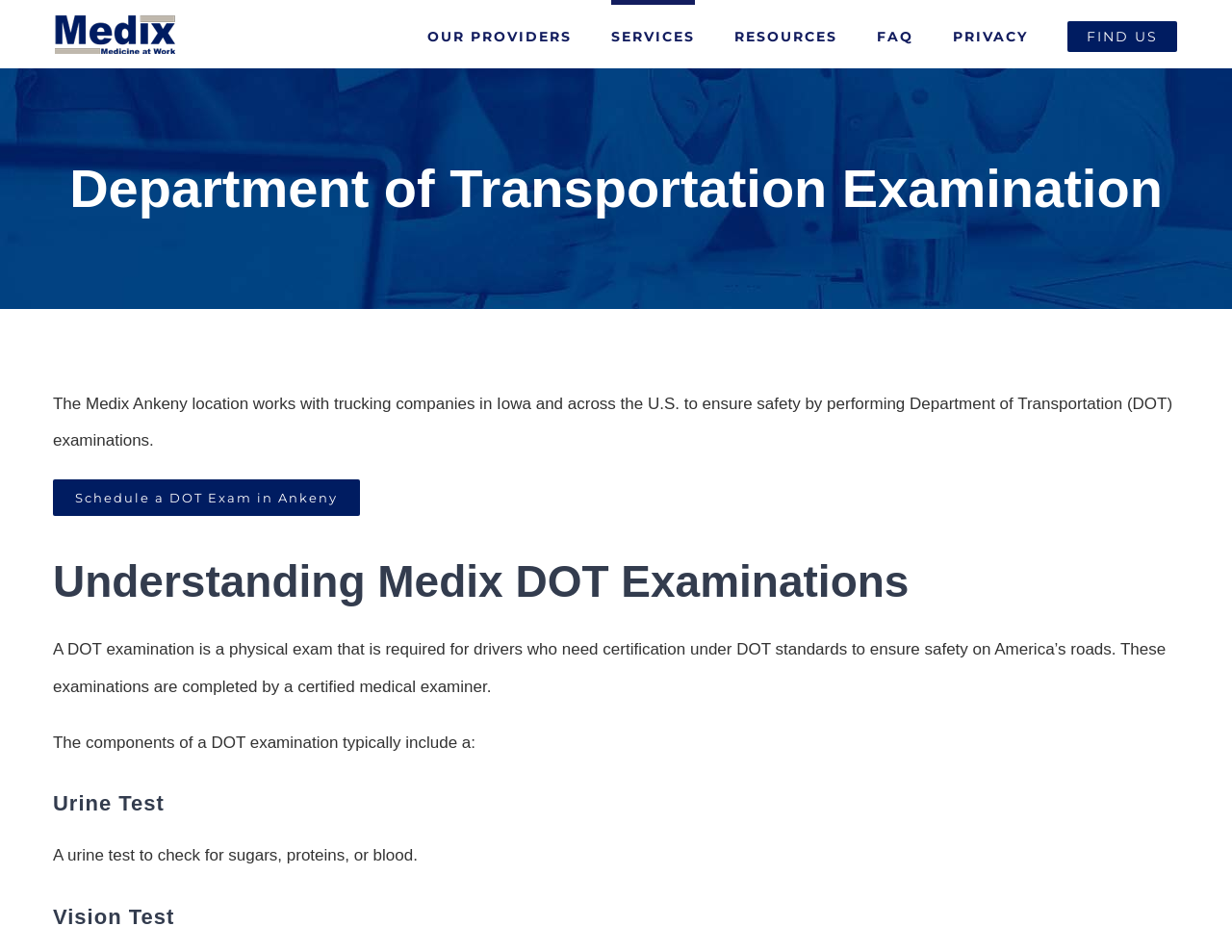Please find the bounding box for the UI element described by: "Privacy".

[0.774, 0.0, 0.835, 0.072]